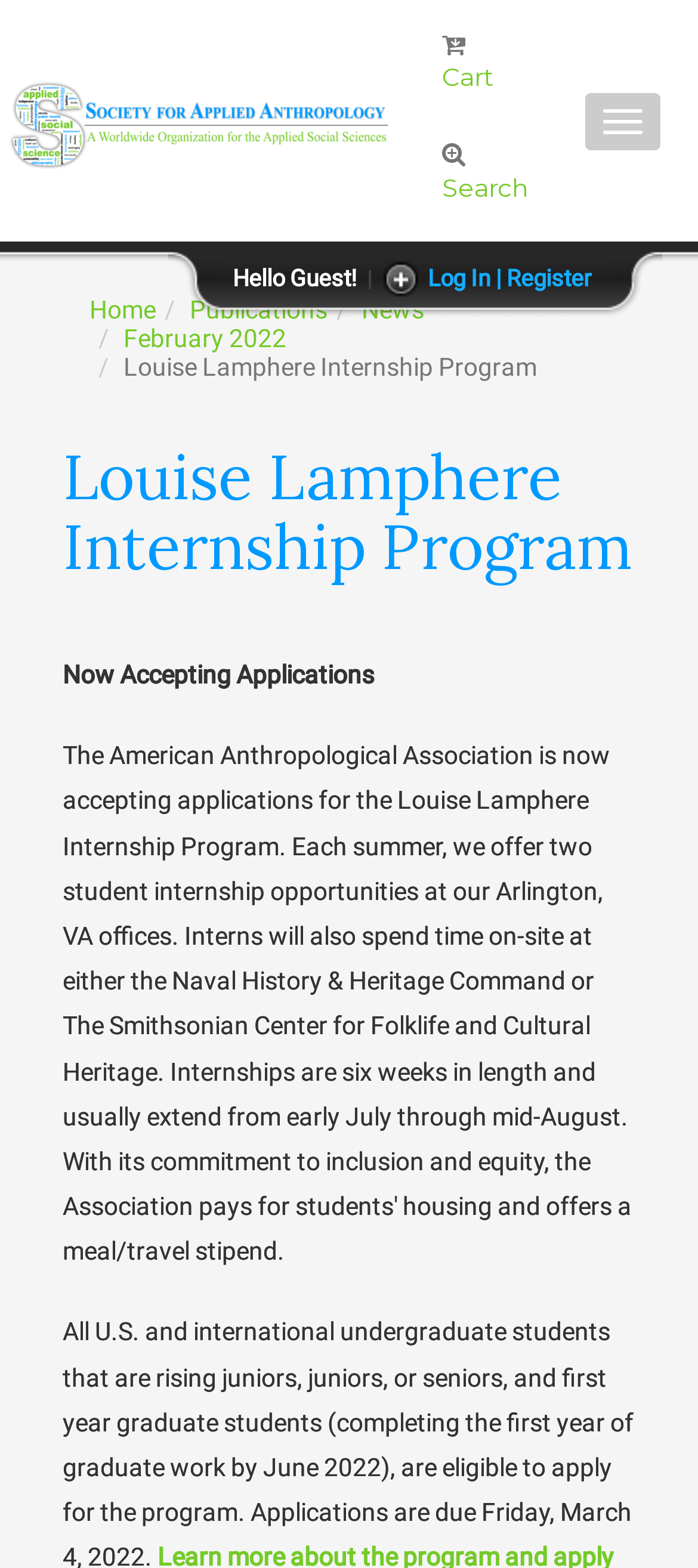Please find the bounding box coordinates for the clickable element needed to perform this instruction: "Open the disclosure triangle 'Additional images'".

None